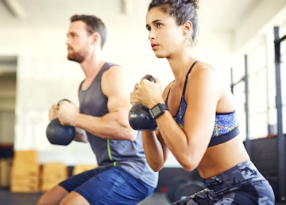Provide a brief response in the form of a single word or phrase:
Are the individuals in the image wearing casual clothes?

No